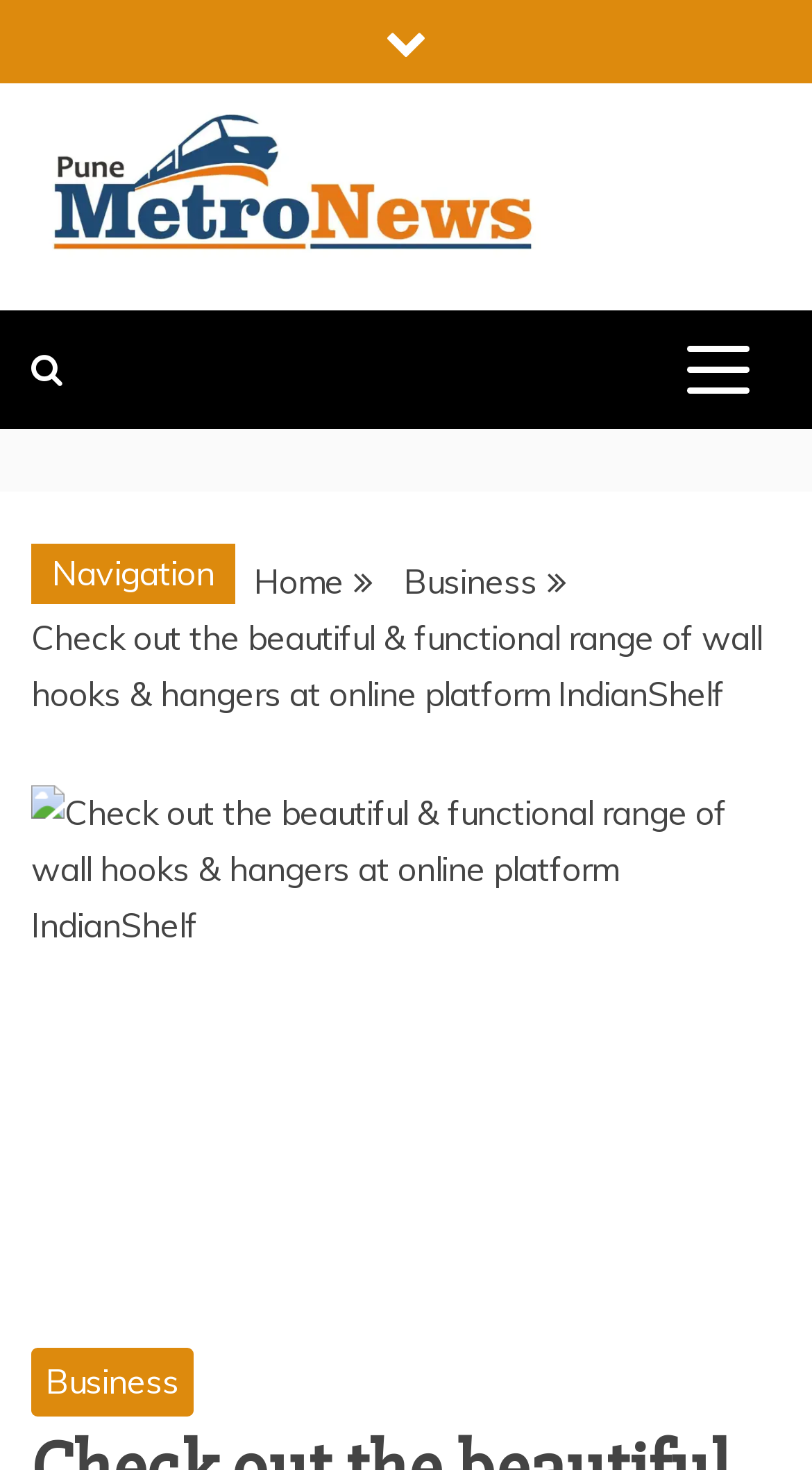Is the primary menu expanded?
Please respond to the question with a detailed and well-explained answer.

I observed that the button with the text '' has a property 'expanded' set to 'False', which suggests that the primary menu is not expanded.